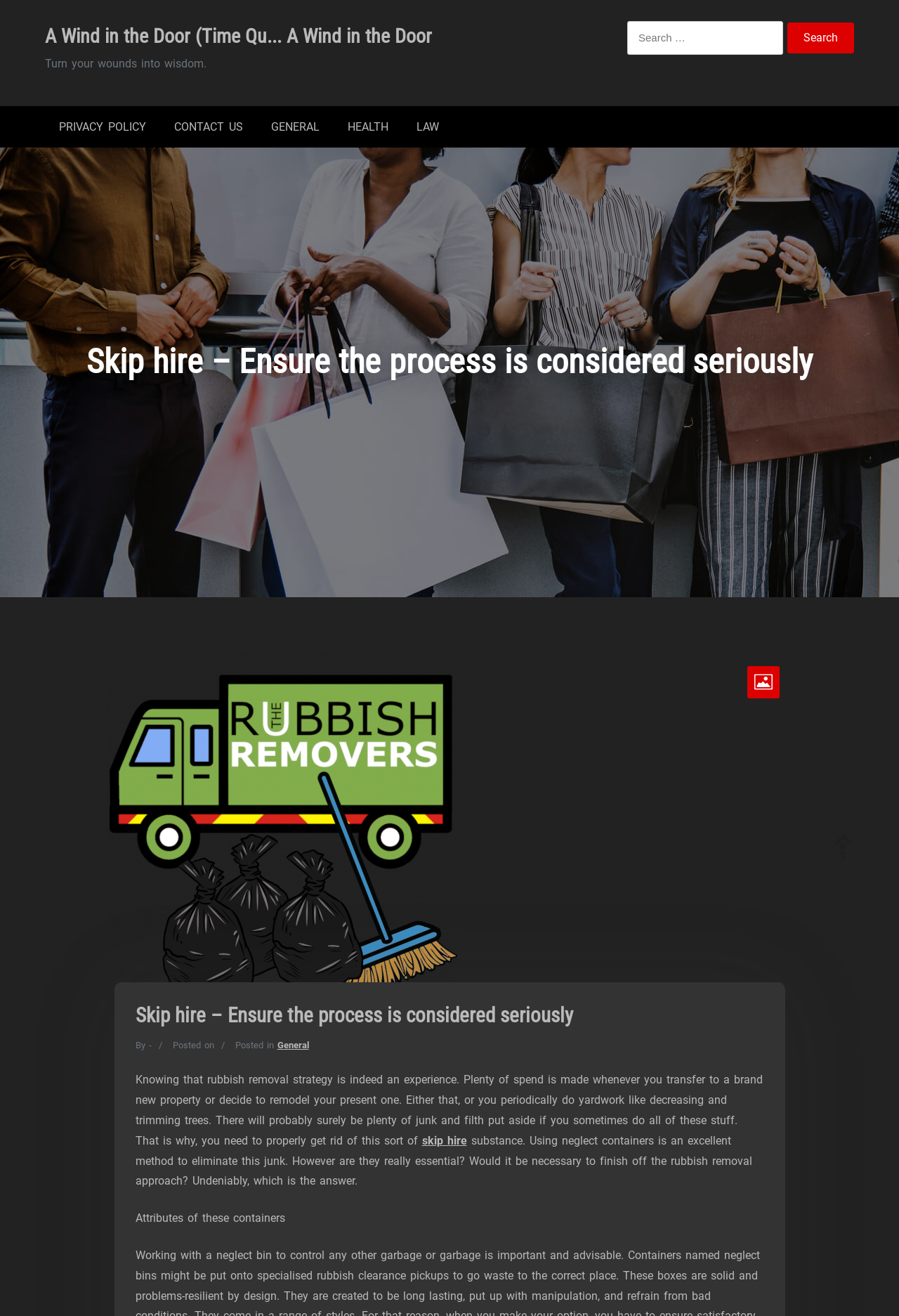What is the purpose of using neglect containers?
Please provide a detailed and thorough answer to the question.

According to the webpage, using neglect containers is an excellent method to eliminate junk and filth that is generated during activities such as transferring to a new property, remodeling, or yardwork.